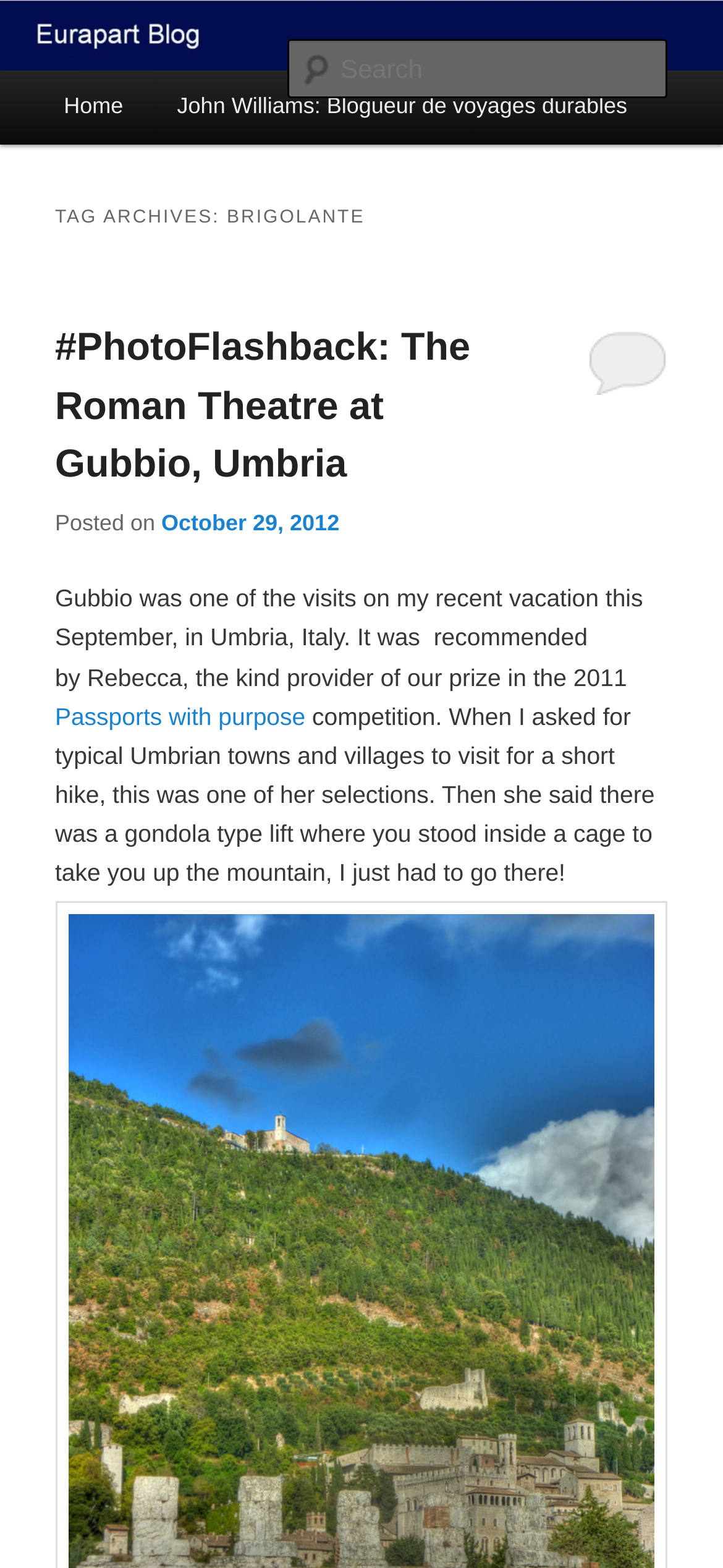What is the name of the author mentioned in the first article?
Based on the image, answer the question in a detailed manner.

The name of the author mentioned in the first article can be found in the static text element with the text 'recommended by Rebecca, the kind provider of our prize in the 2011' which is located in the main content area of the webpage.